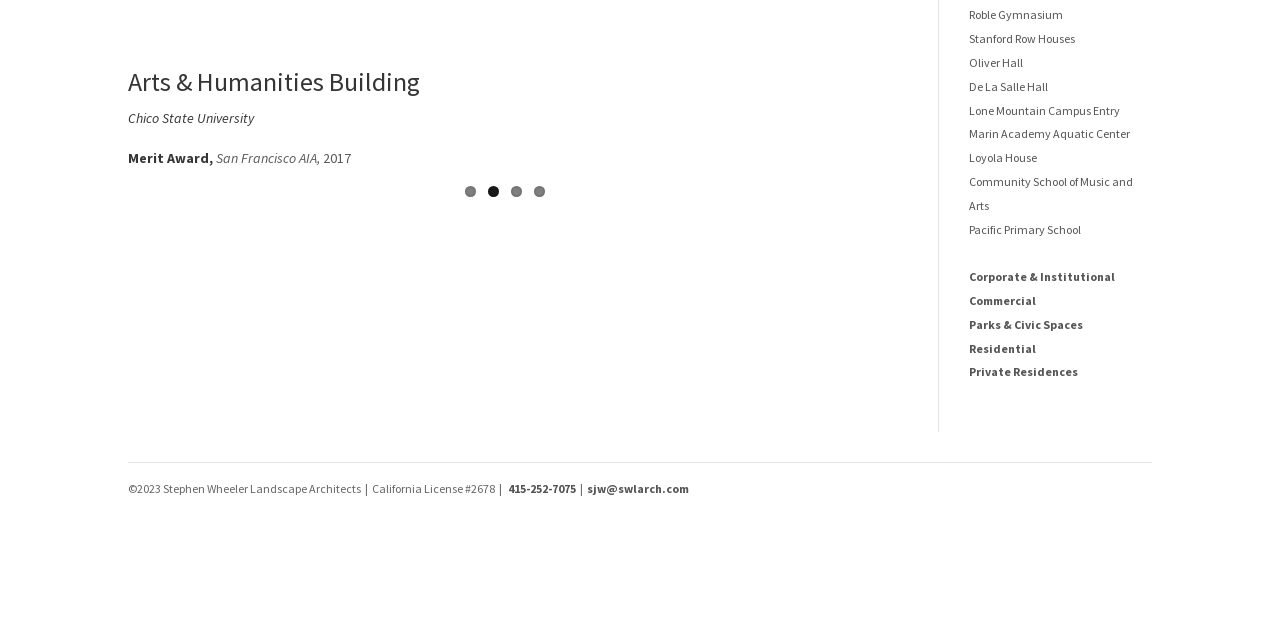Determine the bounding box coordinates for the UI element described. Format the coordinates as (top-left x, top-left y, bottom-right x, bottom-right y) and ensure all values are between 0 and 1. Element description: Related changes

None